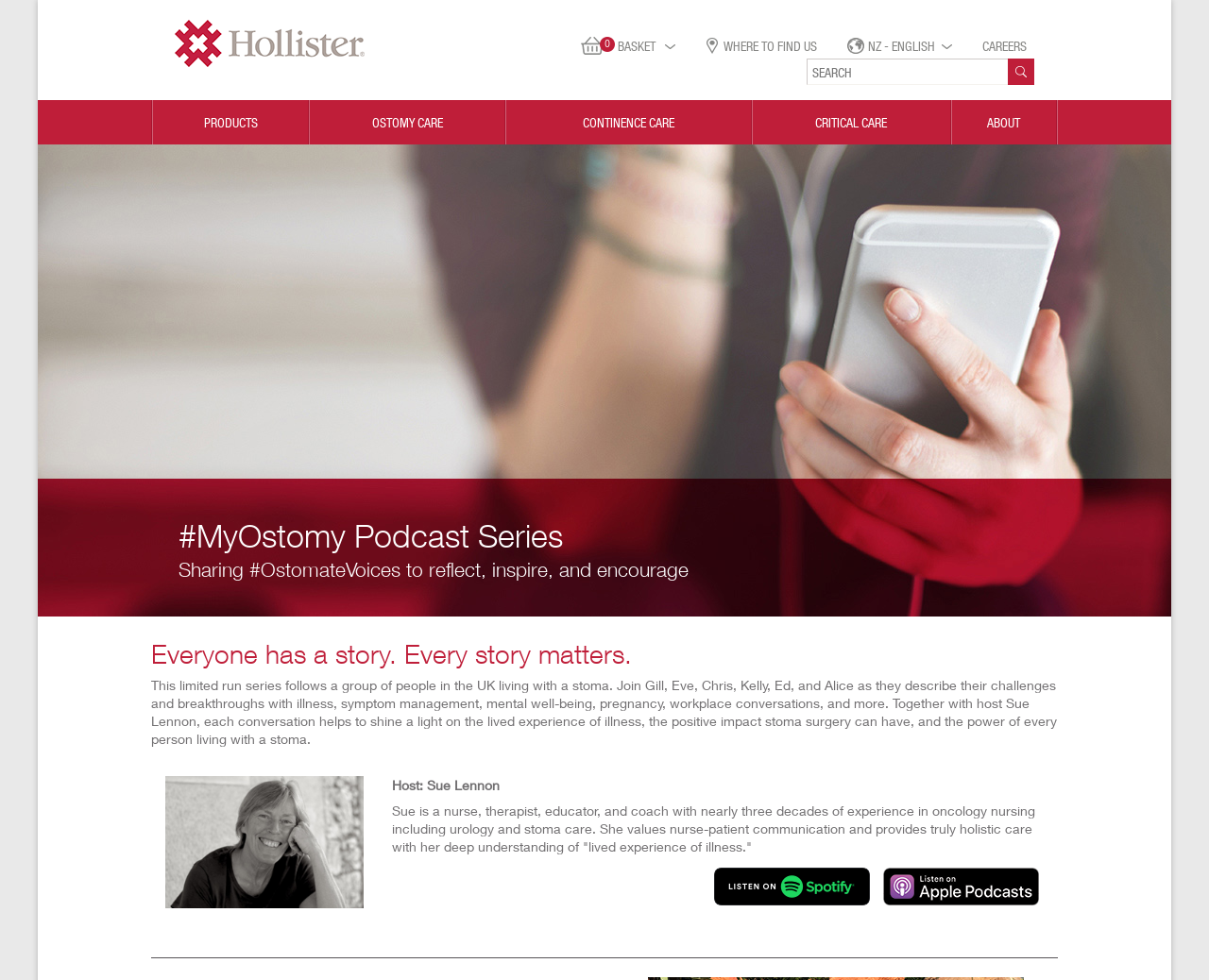Specify the bounding box coordinates of the region I need to click to perform the following instruction: "check careers". The coordinates must be four float numbers in the range of 0 to 1, i.e., [left, top, right, bottom].

[0.807, 0.029, 0.855, 0.066]